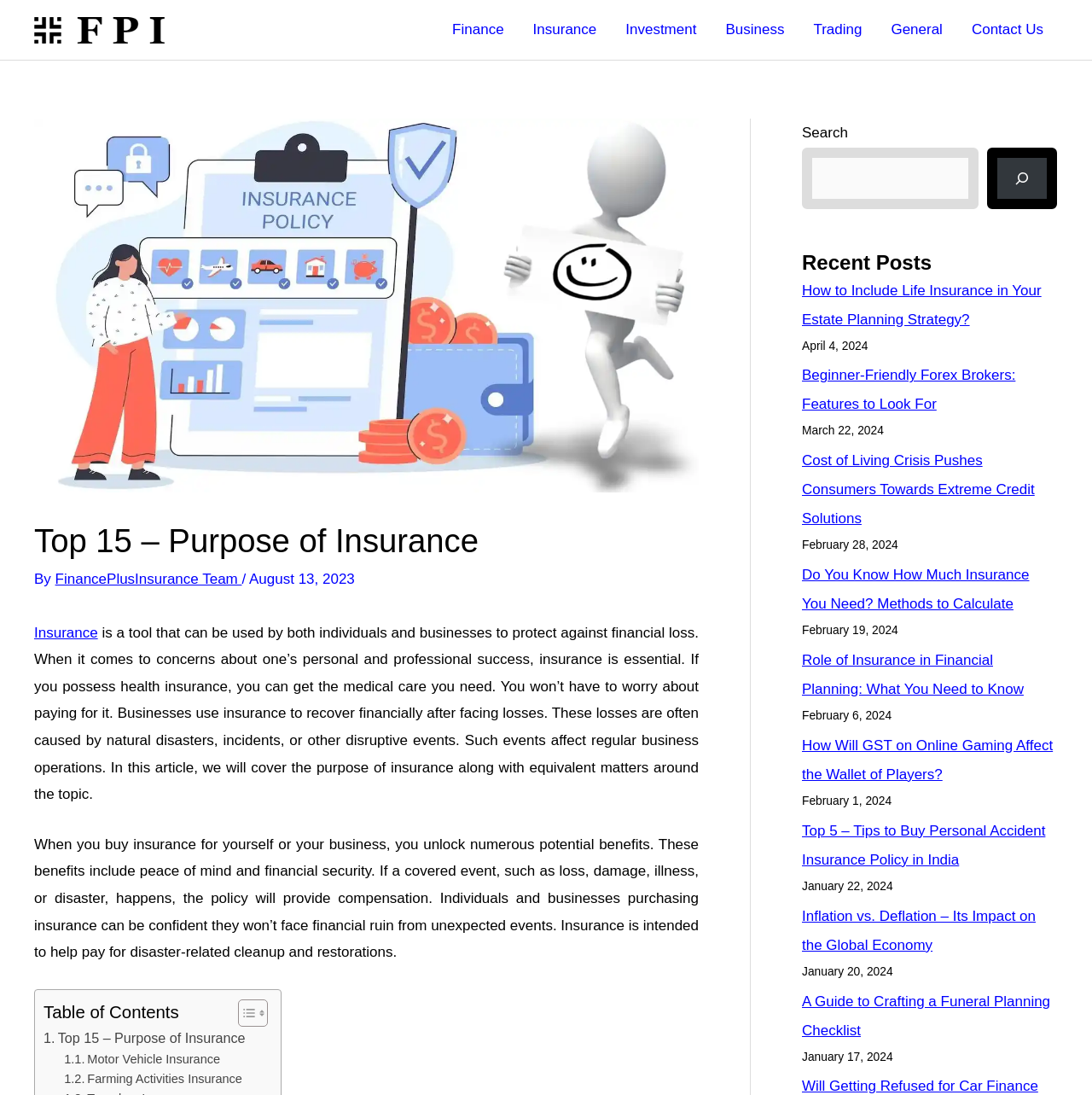Show the bounding box coordinates for the HTML element as described: "aria-label="Search"".

[0.904, 0.135, 0.968, 0.191]